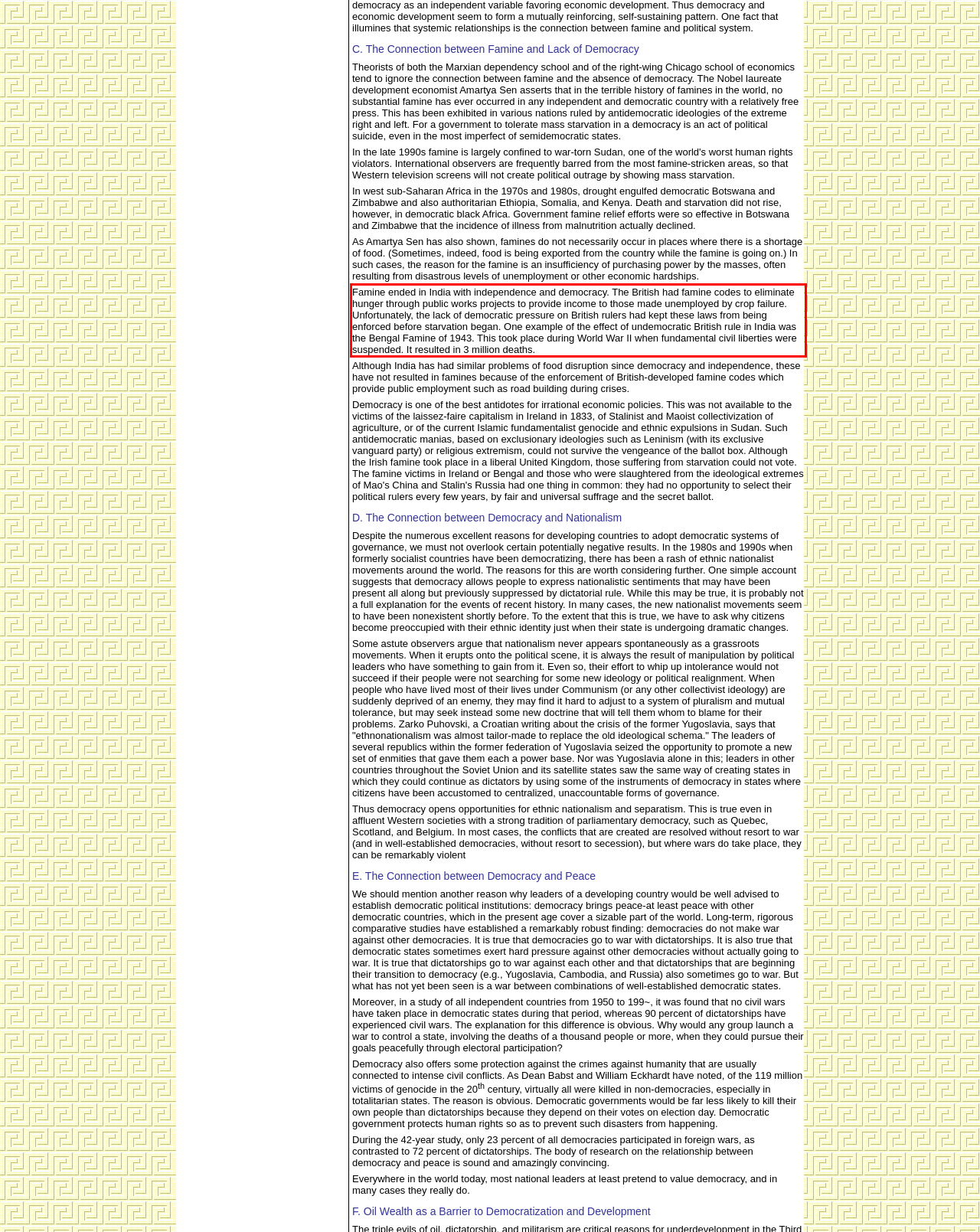You have a screenshot of a webpage where a UI element is enclosed in a red rectangle. Perform OCR to capture the text inside this red rectangle.

Famine ended in India with independence and democracy. The British had famine codes to eliminate hunger through public works projects to provide income to those made unemployed by crop failure. Unfortunately, the lack of democratic pressure on British rulers had kept these laws from being enforced before starvation began. One example of the effect of undemocratic British rule in India was the Bengal Famine of 1943. This took place during World War II when fundamental civil liberties were suspended. It resulted in 3 million deaths.